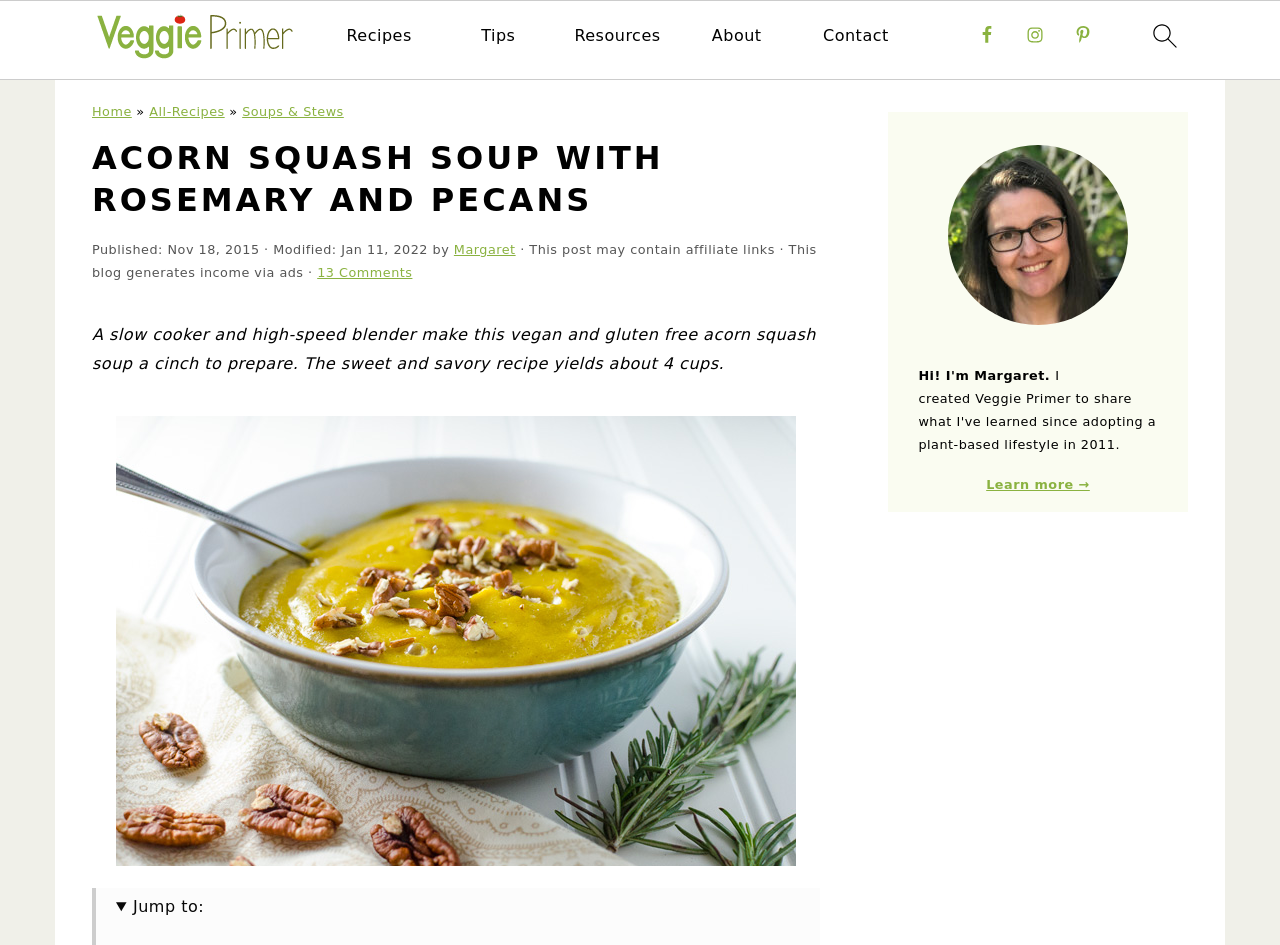What is the name of the author of this recipe?
Please use the visual content to give a single word or phrase answer.

Margaret